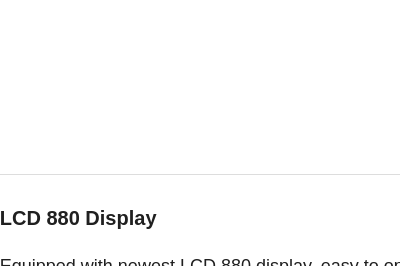Respond to the question with just a single word or phrase: 
What is the purpose of the brake-activated taillight?

Rider safety